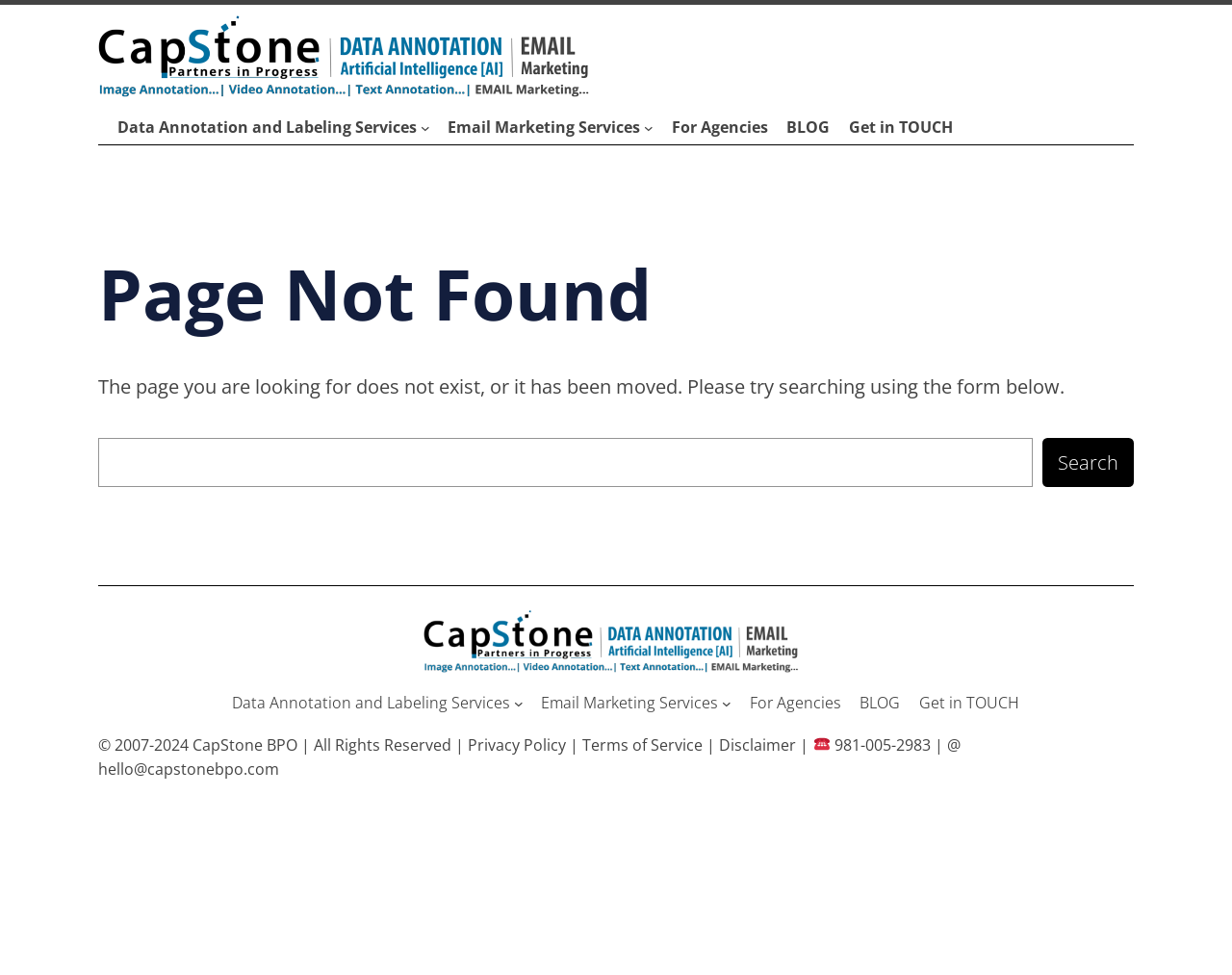Please locate the bounding box coordinates for the element that should be clicked to achieve the following instruction: "Go to Data Annotation and Labeling Services". Ensure the coordinates are given as four float numbers between 0 and 1, i.e., [left, top, right, bottom].

[0.095, 0.119, 0.338, 0.143]